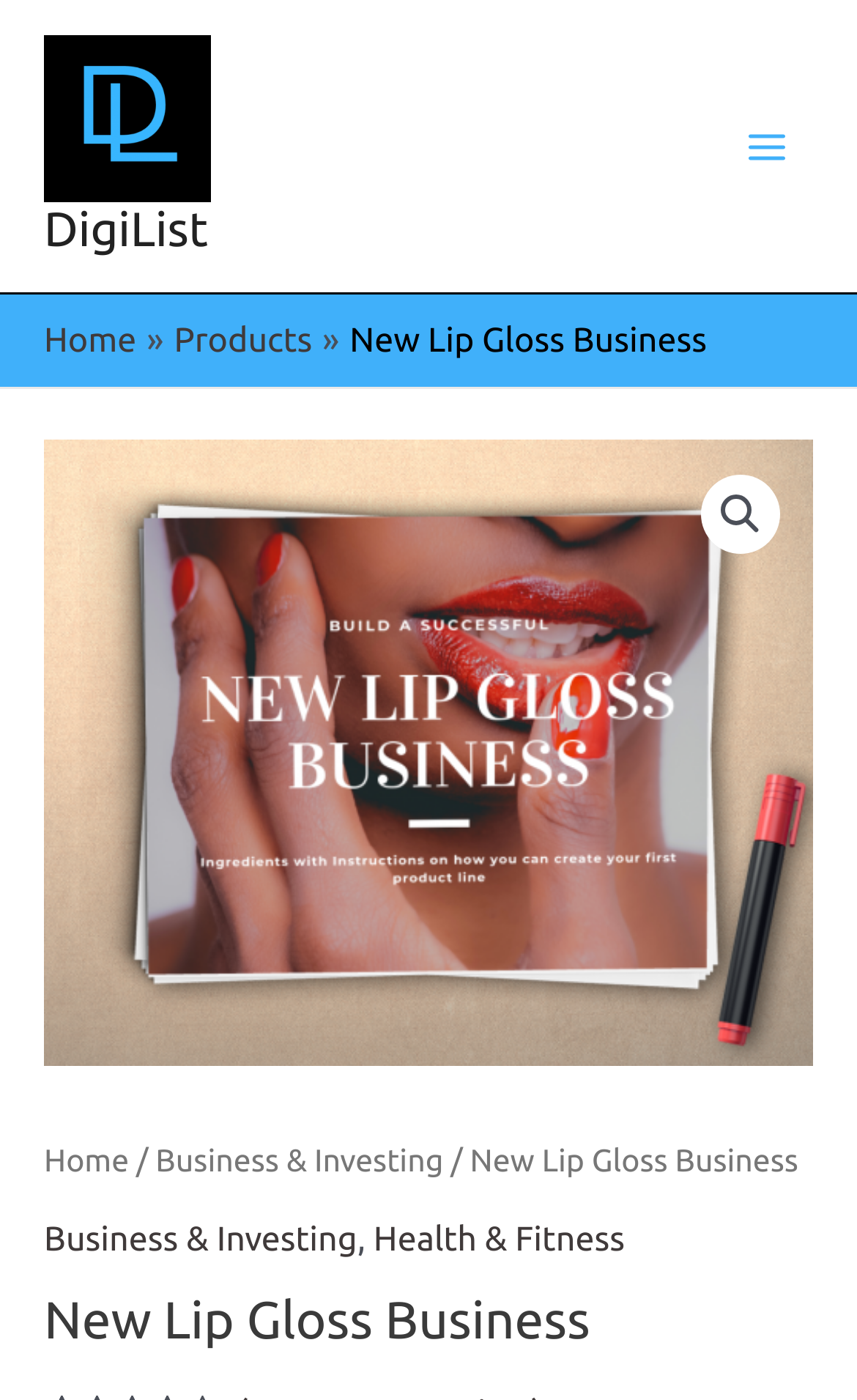Please determine the bounding box coordinates of the element's region to click for the following instruction: "go to login".

None